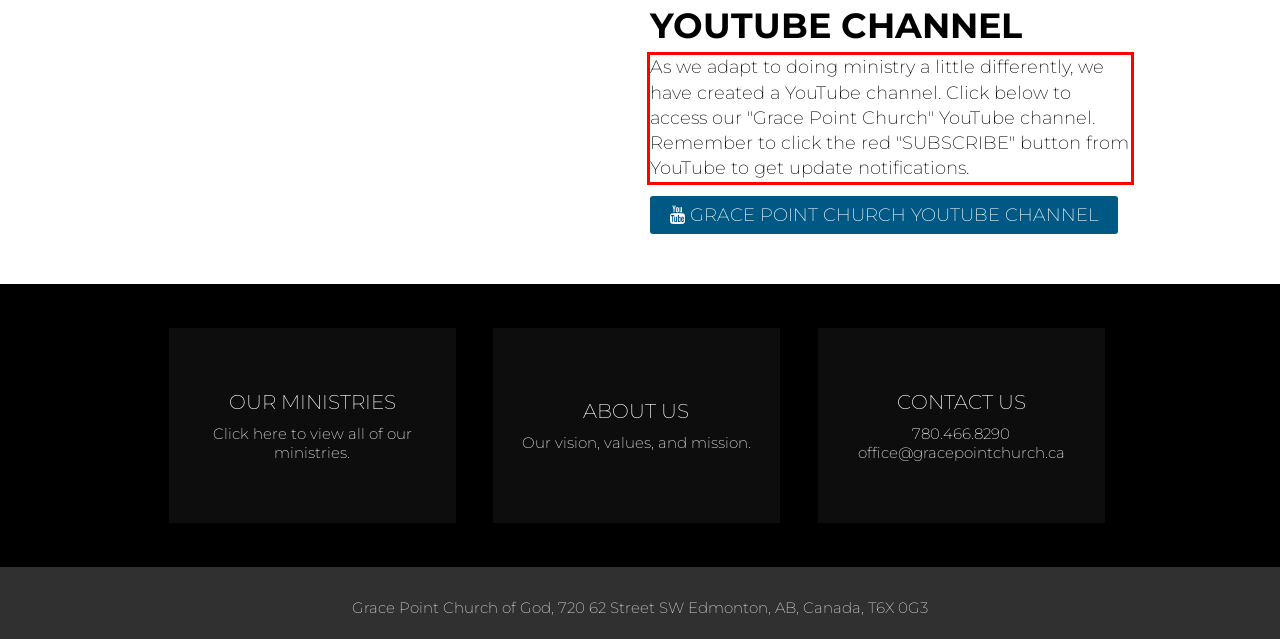Given a screenshot of a webpage containing a red rectangle bounding box, extract and provide the text content found within the red bounding box.

As we adapt to doing ministry a little differently, we have created a YouTube channel. Click below to access our "Grace Point Church" YouTube channel. Remember to click the red "SUBSCRIBE" button from YouTube to get update notifications.